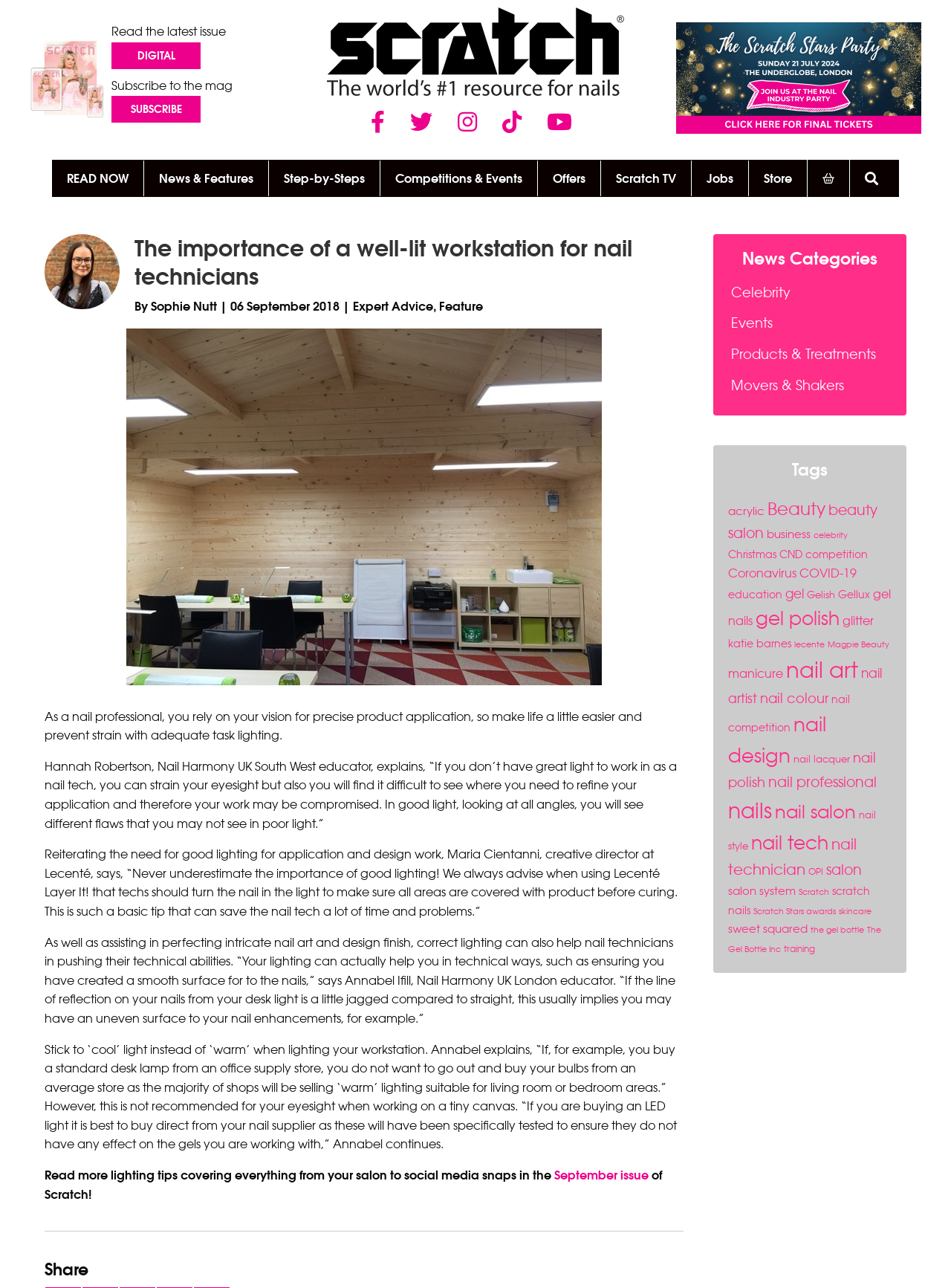Reply to the question with a brief word or phrase: What is the name of the magazine mentioned in the article?

Scratch